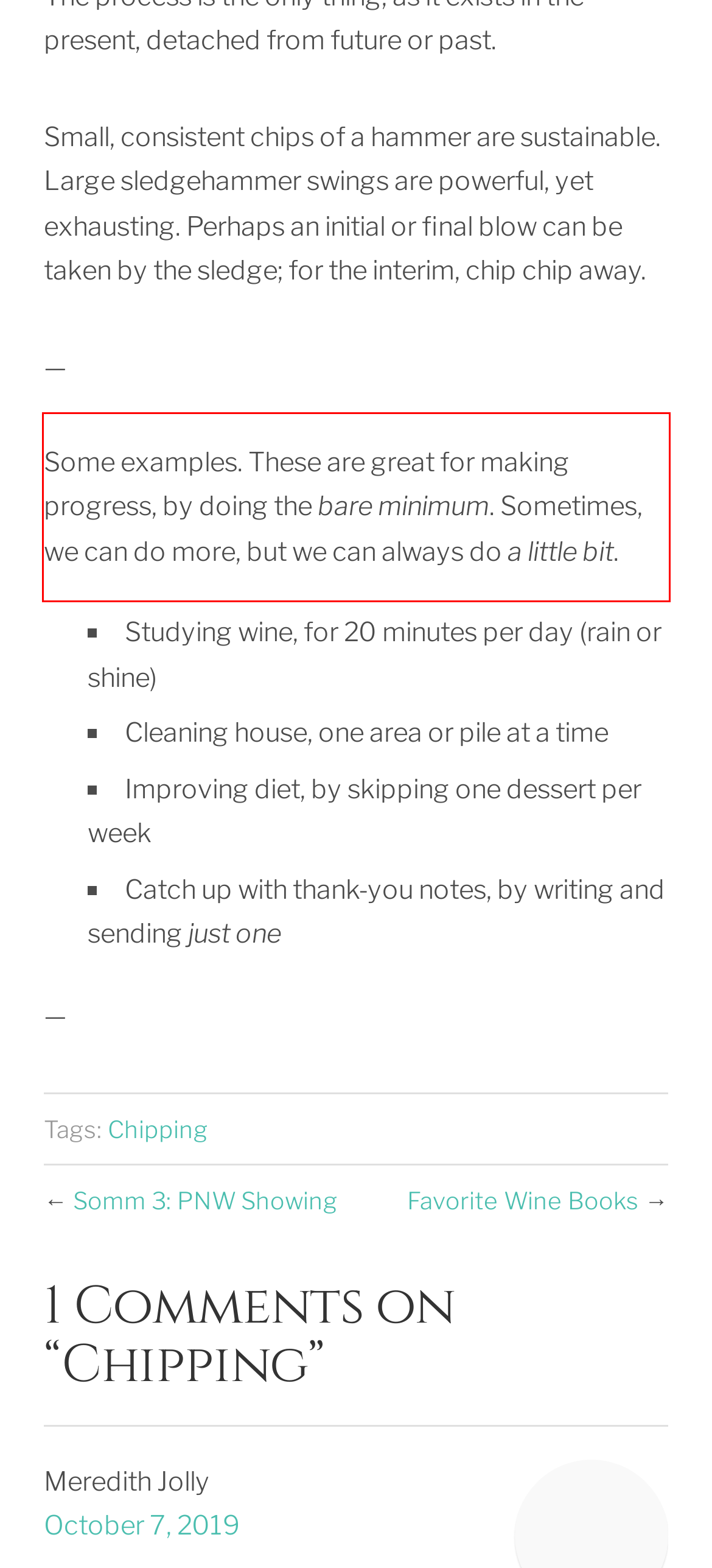You are provided with a screenshot of a webpage that includes a red bounding box. Extract and generate the text content found within the red bounding box.

Some examples. These are great for making progress, by doing the bare minimum. Sometimes, we can do more, but we can always do a little bit.